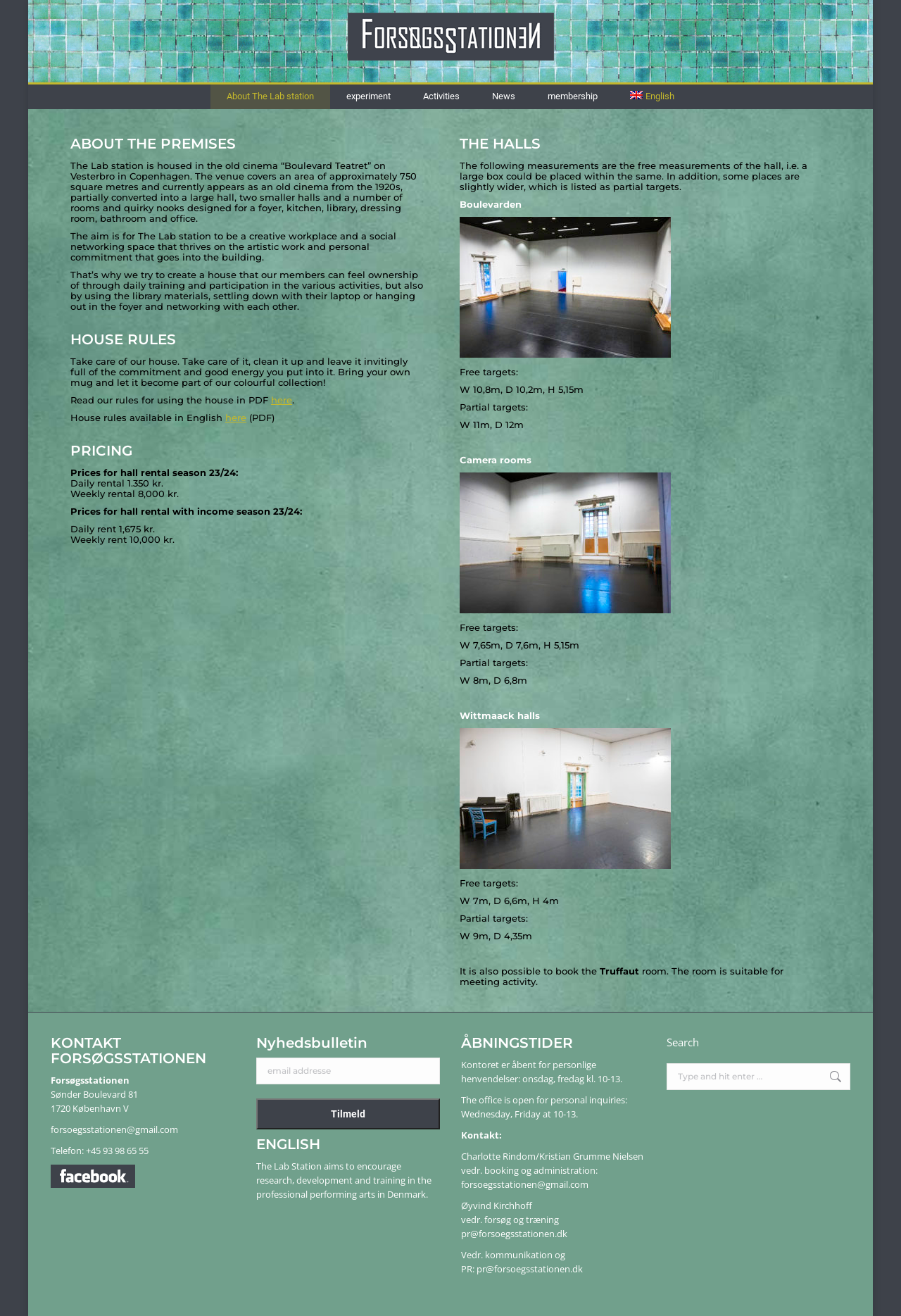Identify and provide the text content of the webpage's primary headline.

ABOUT THE PREMISES